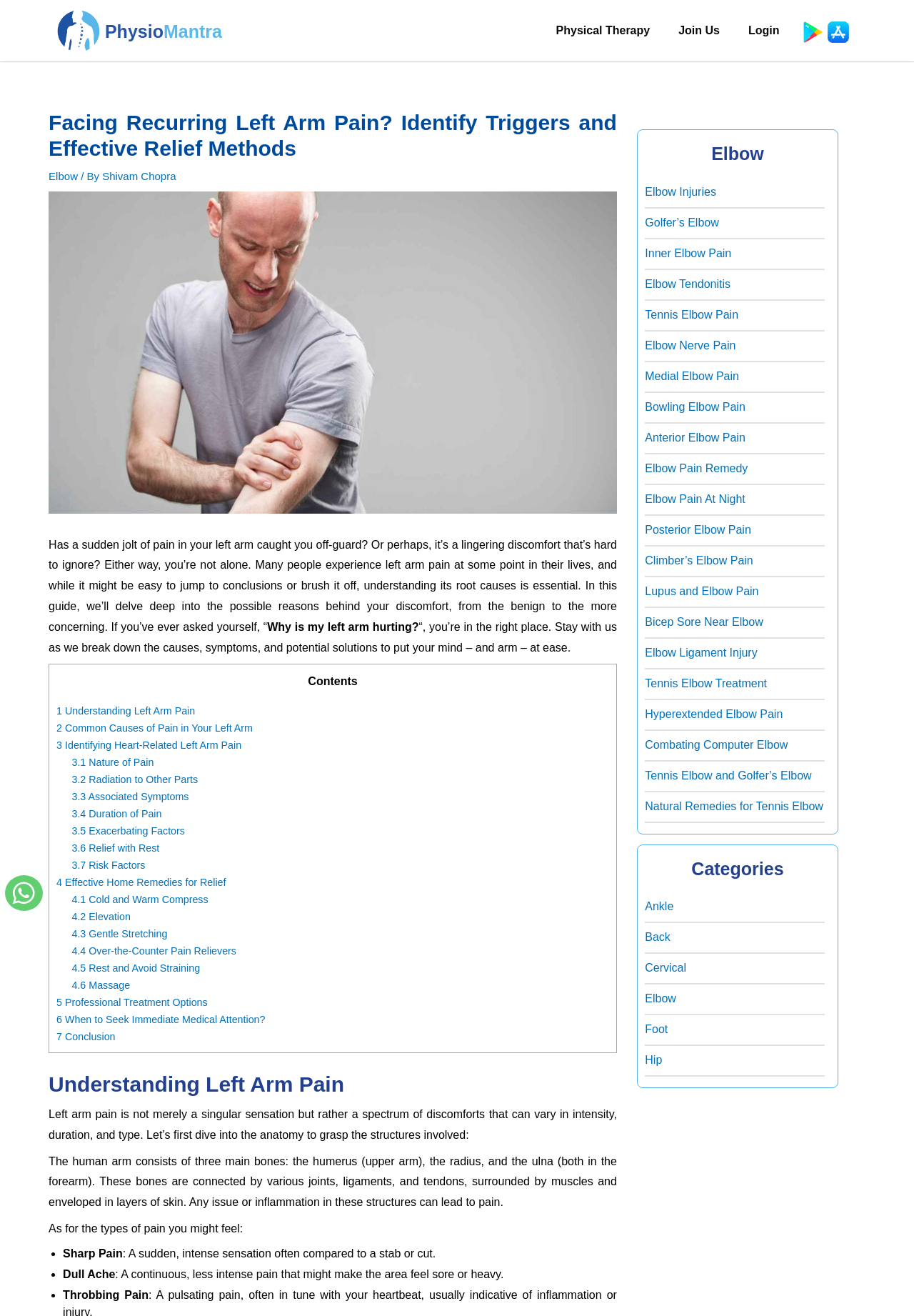What type of pain is compared to a stab or cut?
Carefully examine the image and provide a detailed answer to the question.

According to the article, sharp pain is a type of pain that is often compared to a stab or cut, and is described as a sudden, intense sensation.